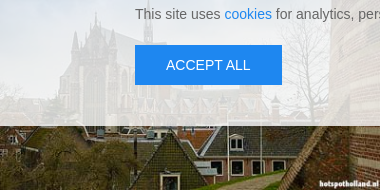Consider the image and give a detailed and elaborate answer to the question: 
What is the blend reflected in the image?

The combination of the idyllic, historic town landscape with the digital interface of the cookie notification reflects the blend of tradition and modernity in today's web interactions, highlighting the coexistence of old and new elements.